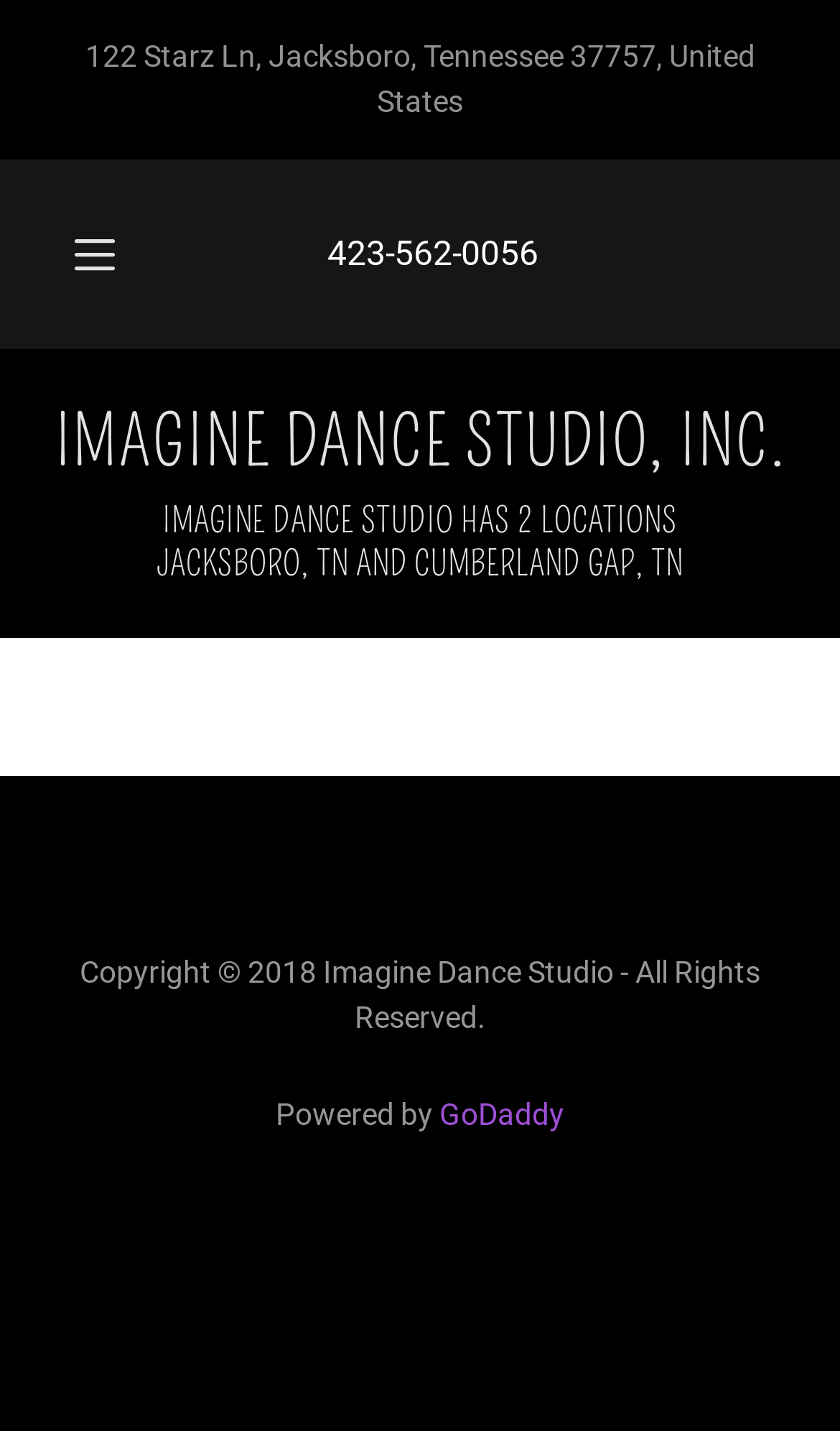Provide a brief response in the form of a single word or phrase:
What is the name of the company that powers the website?

GoDaddy